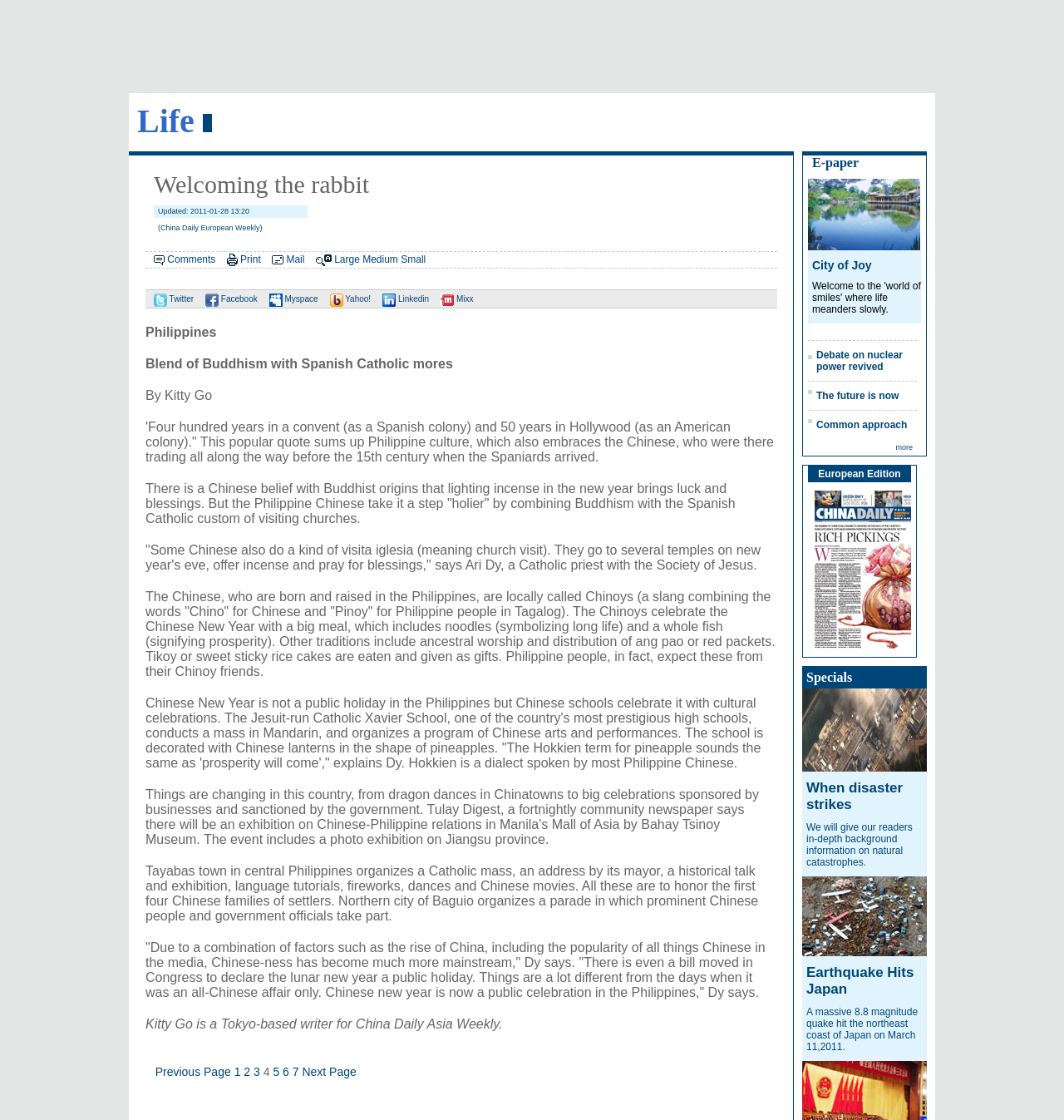What is the celebration described in the article?
Look at the image and answer the question with a single word or phrase.

Chinese New Year